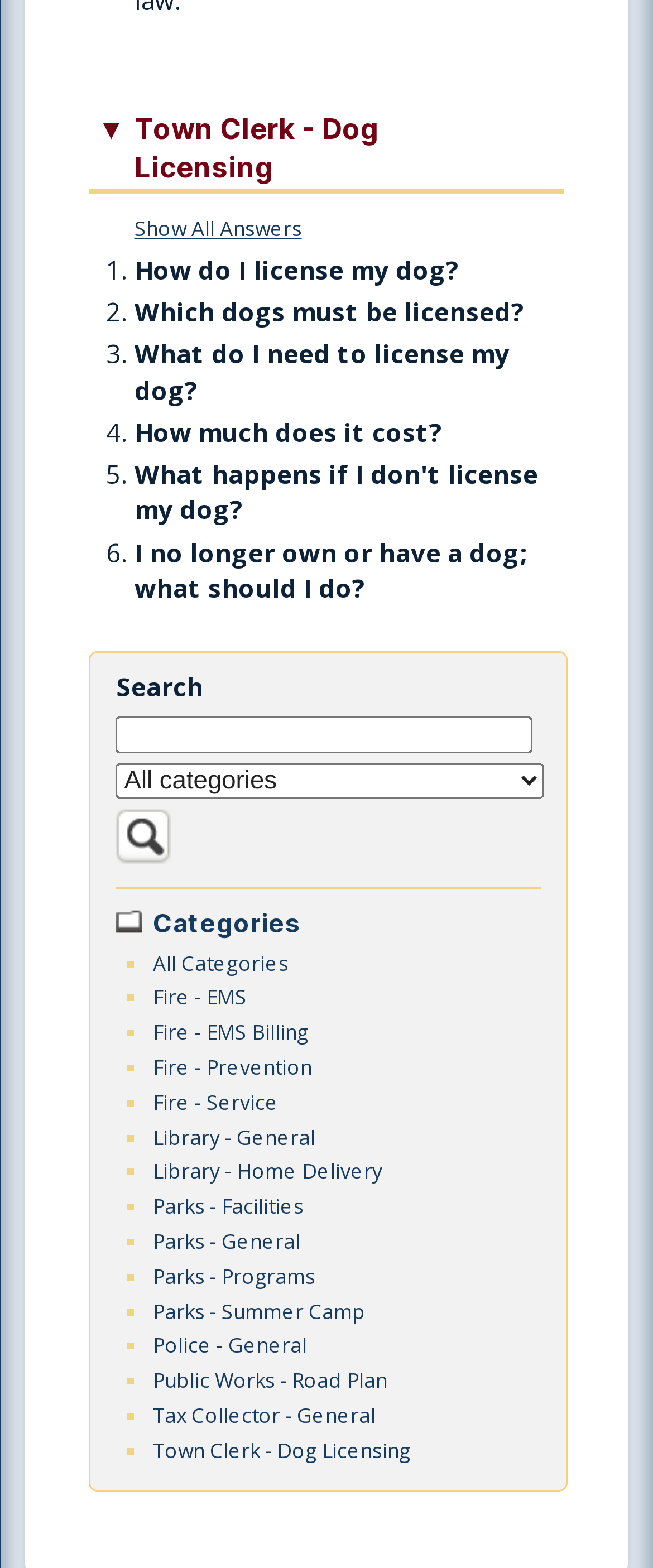Refer to the screenshot and answer the following question in detail:
What is the category filter option in the search bar?

The category filter option in the search bar is a combobox element with the text 'Category filter' which allows users to filter their search results by category.